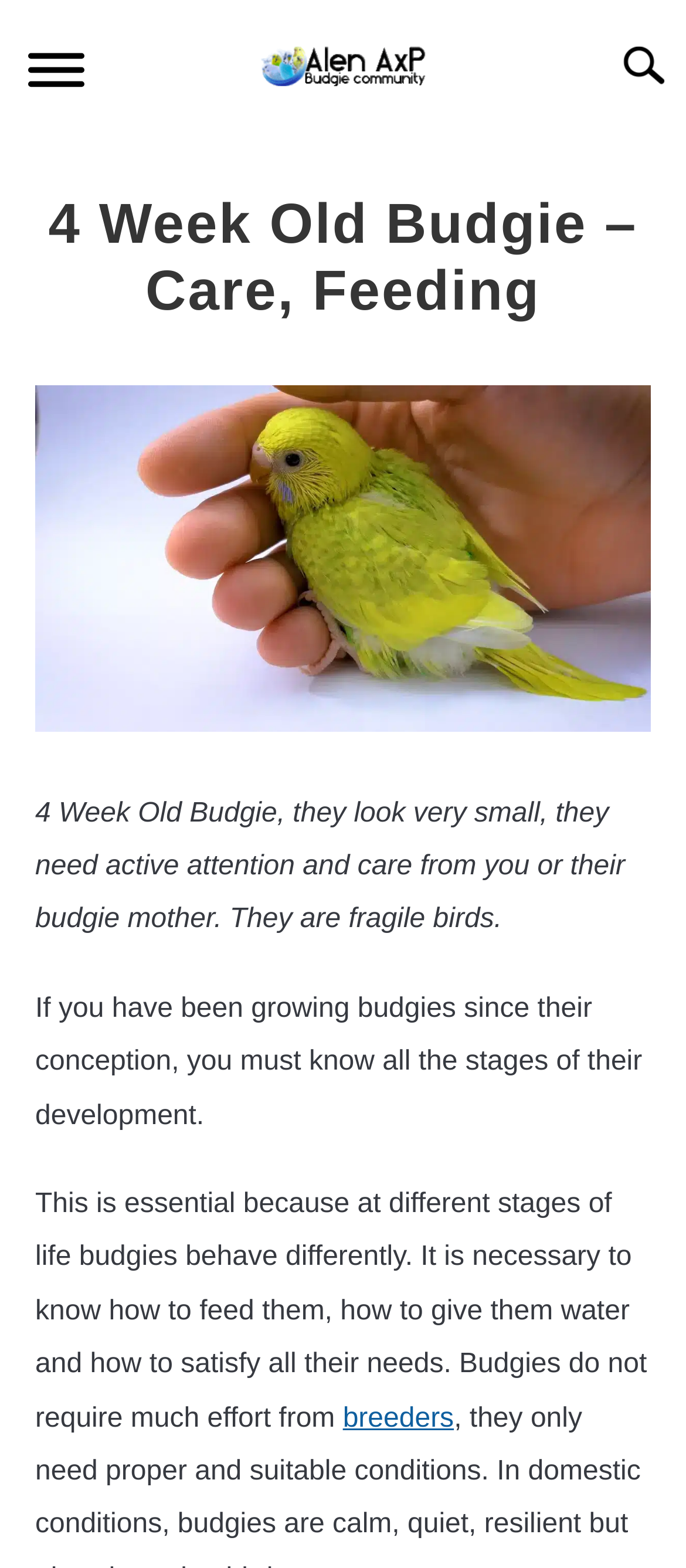Determine the bounding box coordinates for the area that needs to be clicked to fulfill this task: "Go to 'HOME' page". The coordinates must be given as four float numbers between 0 and 1, i.e., [left, top, right, bottom].

[0.0, 0.082, 1.0, 0.135]